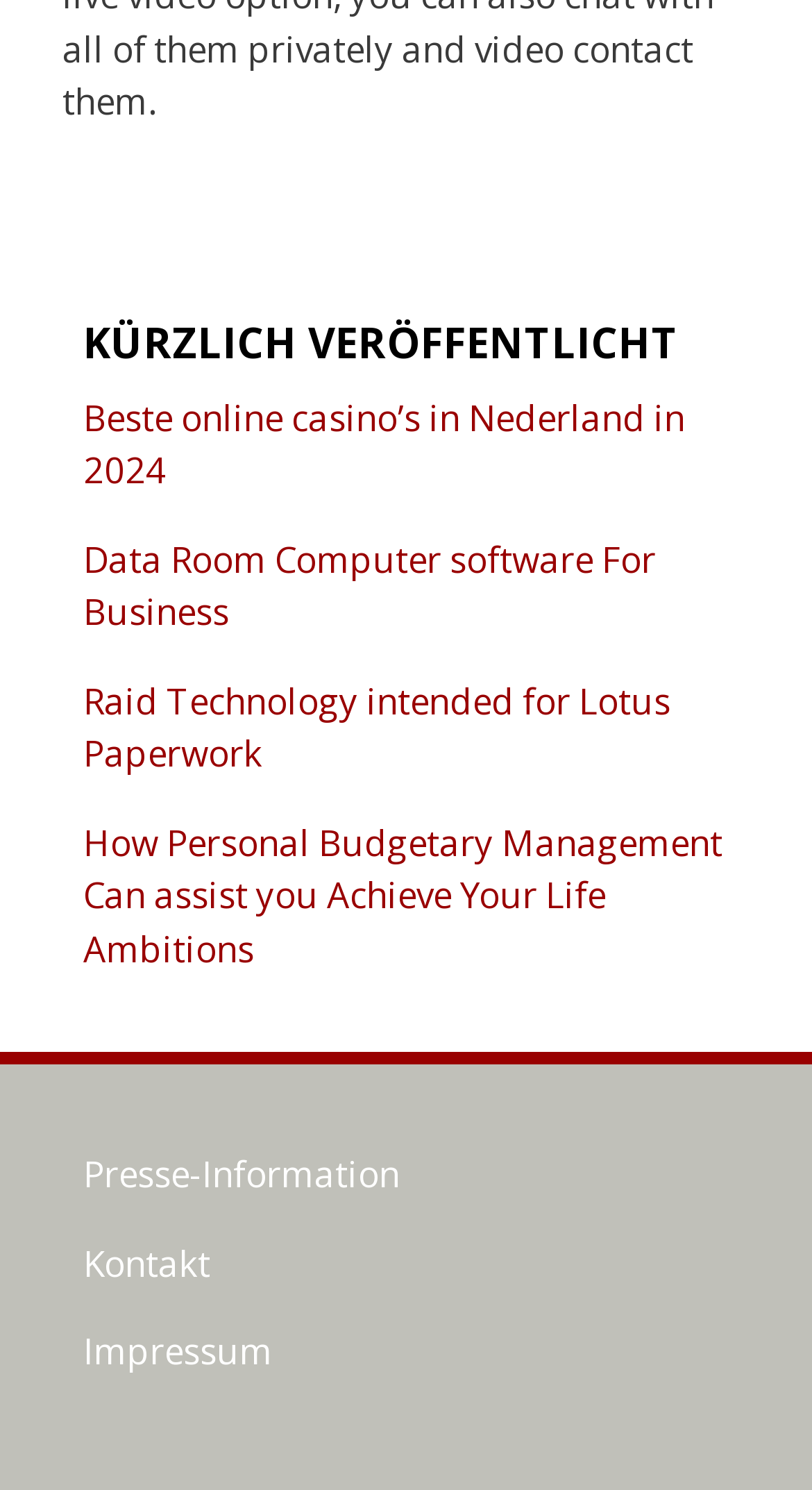How many sections are present on the webpage?
Please use the image to provide a one-word or short phrase answer.

2